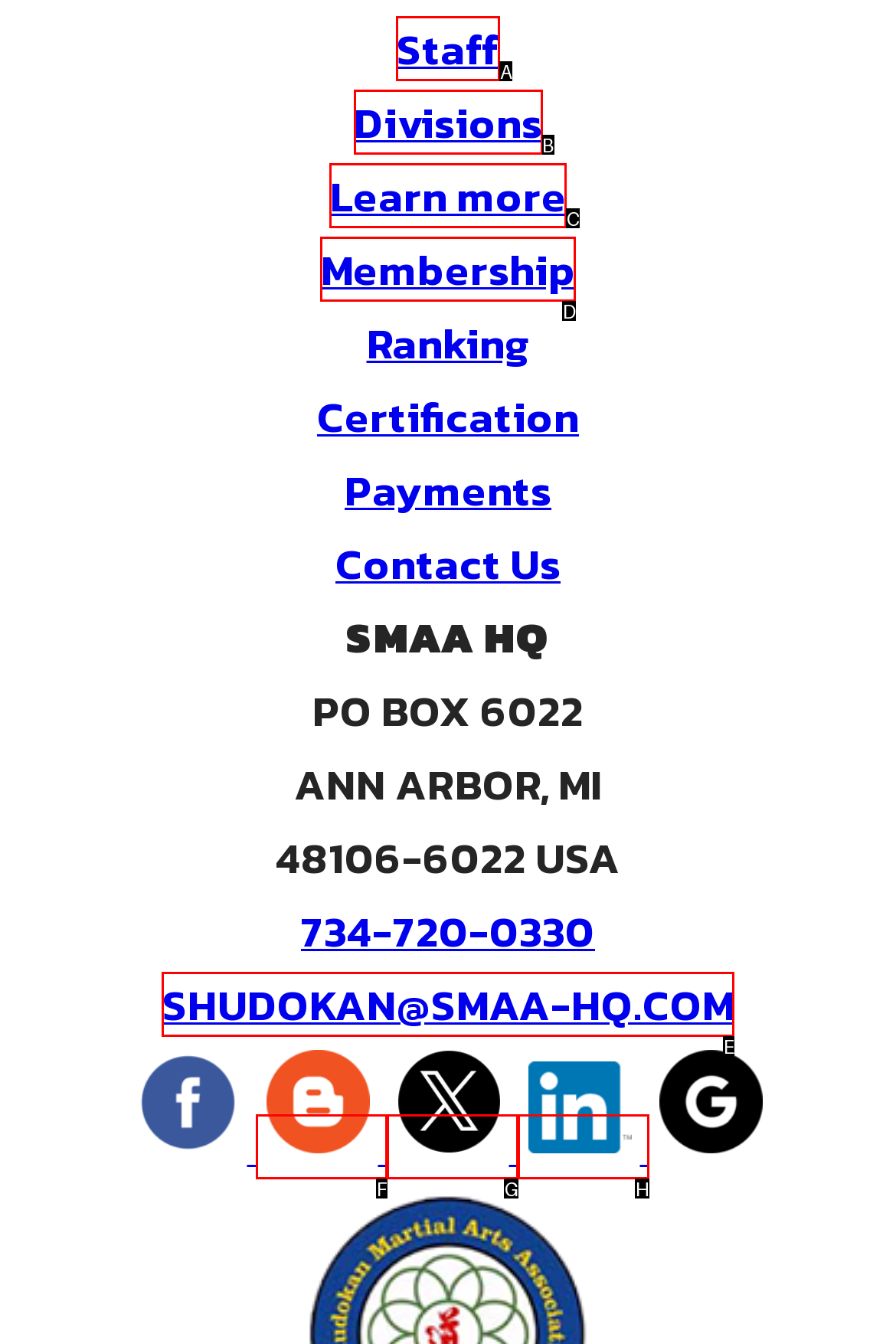From the choices provided, which HTML element best fits the description: alt="SMAA on X"? Answer with the appropriate letter.

G